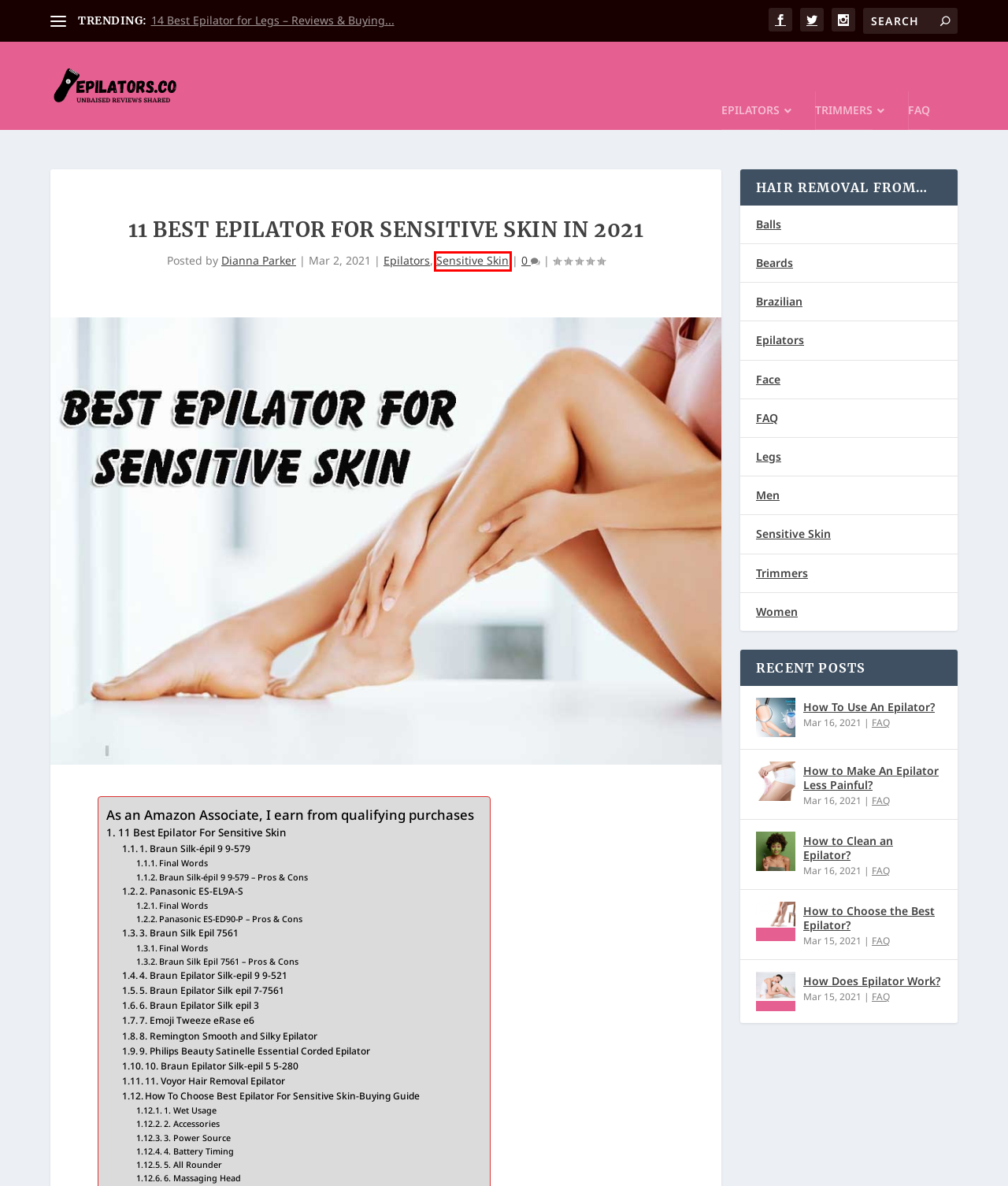A screenshot of a webpage is provided, featuring a red bounding box around a specific UI element. Identify the webpage description that most accurately reflects the new webpage after interacting with the selected element. Here are the candidates:
A. 1
B. Beards - Epilators
C. Epilators | Reviews & Recommendations
D. Legs - Epilators
E. Trimmers - Epilators
F. Sensitive Skin - Epilators
G. Balls - Epilators
H. Men - Epilators

F